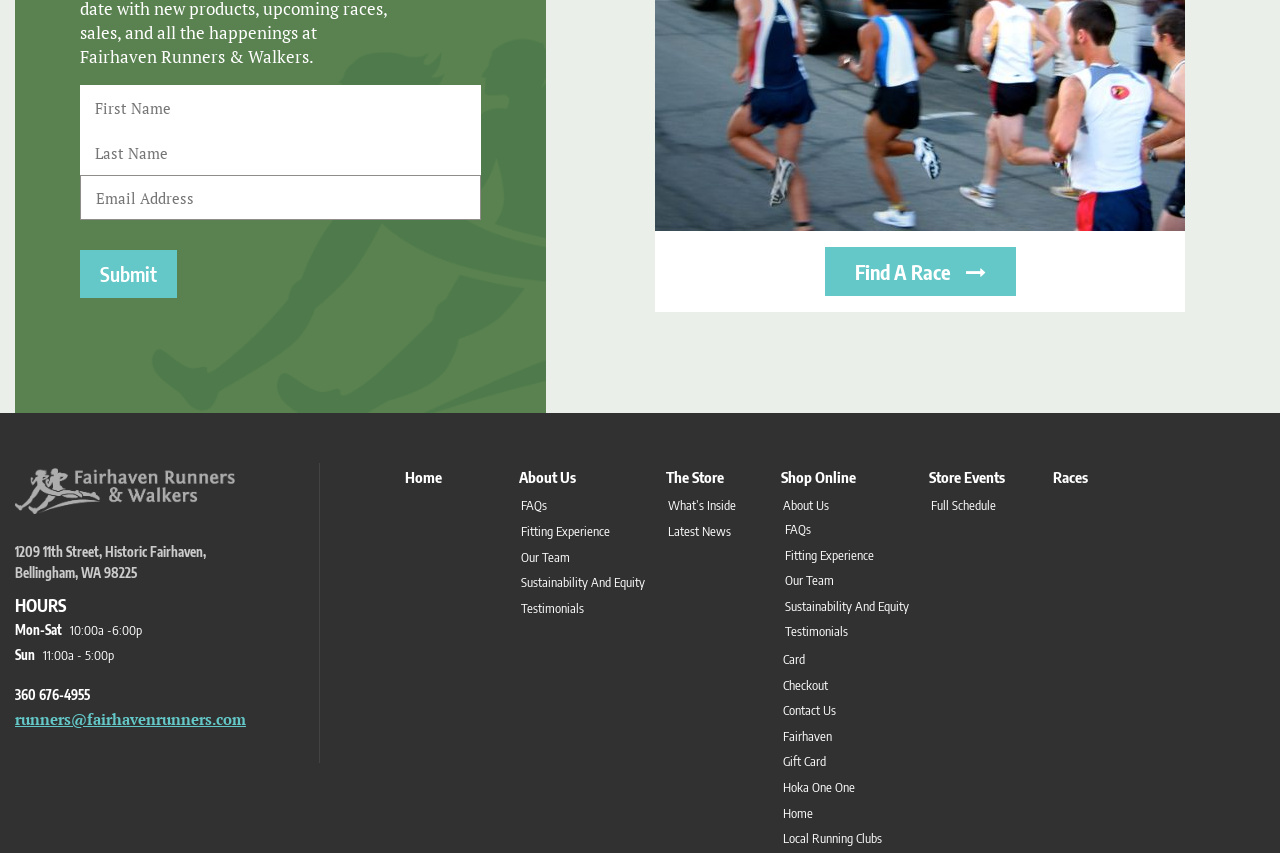Extract the bounding box coordinates of the UI element described by: "Testimonials". The coordinates should include four float numbers ranging from 0 to 1, e.g., [left, top, right, bottom].

[0.613, 0.732, 0.721, 0.75]